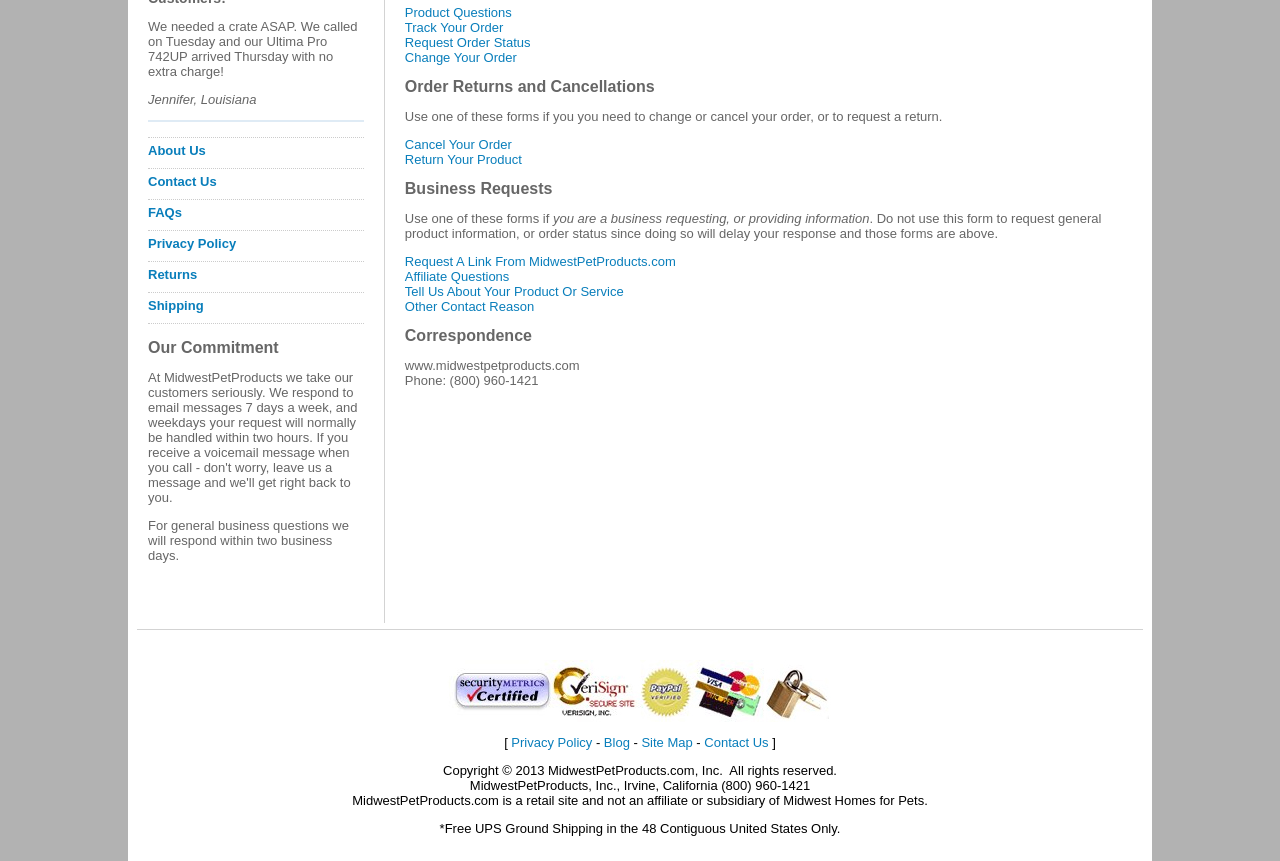Locate the UI element that matches the description parent_node: Search for: name="s" placeholder="Search" in the webpage screenshot. Return the bounding box coordinates in the format (top-left x, top-left y, bottom-right x, bottom-right y), with values ranging from 0 to 1.

None